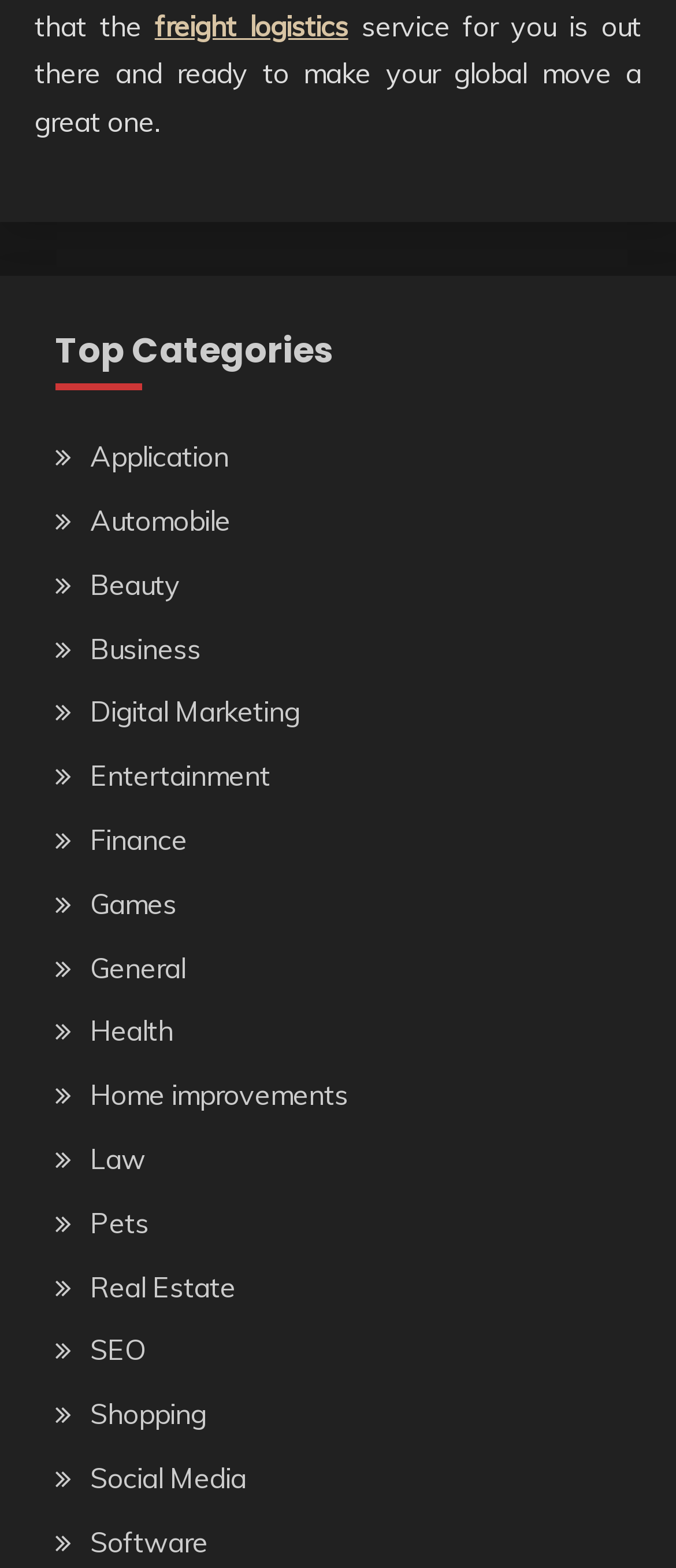Identify the bounding box of the HTML element described as: "Menu Menu".

None